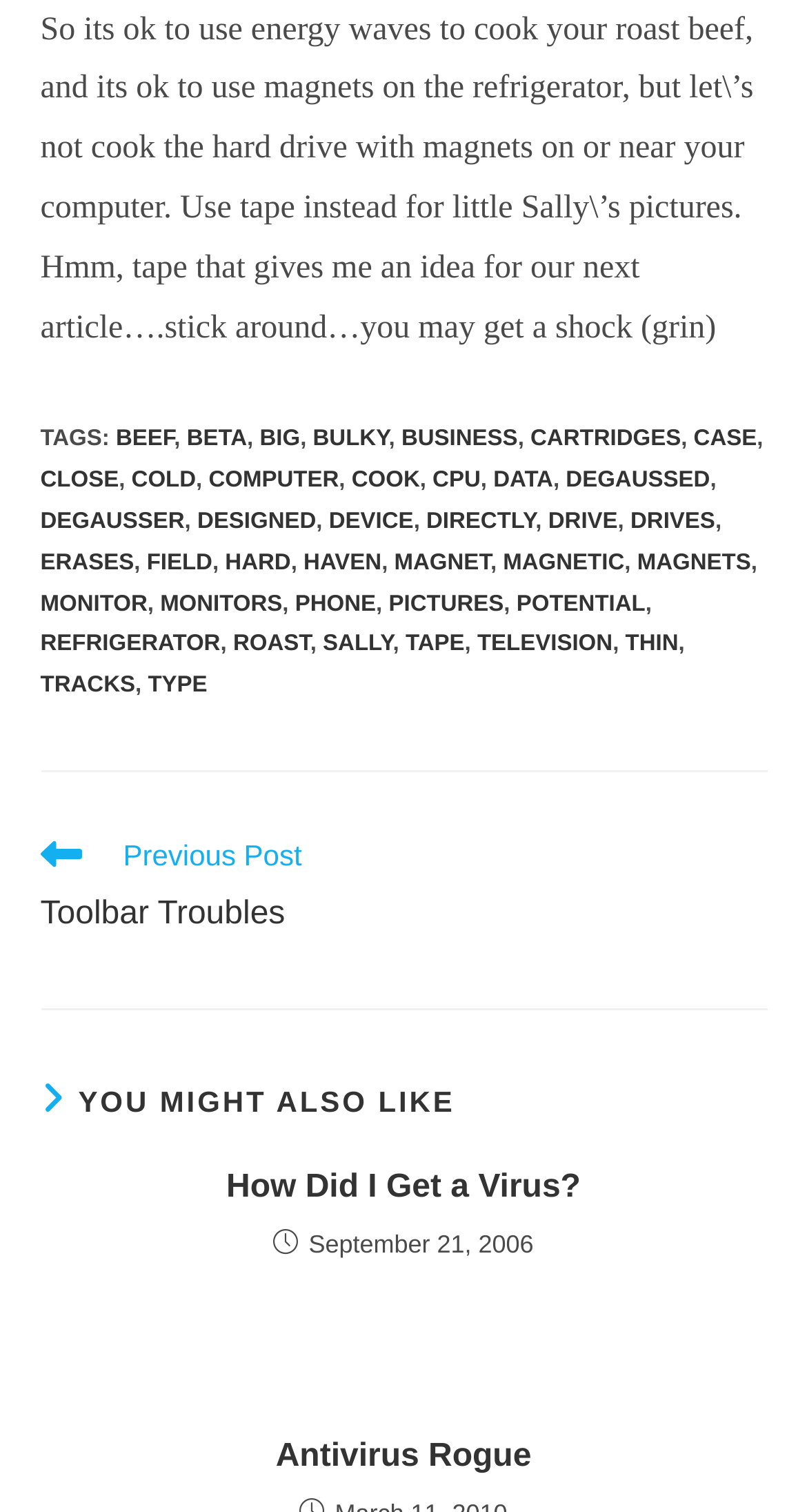How many related articles are suggested?
From the details in the image, answer the question comprehensively.

The webpage suggests two related articles, 'How Did I Get a Virus?' and 'Antivirus Rogue', which are displayed below the main article content.